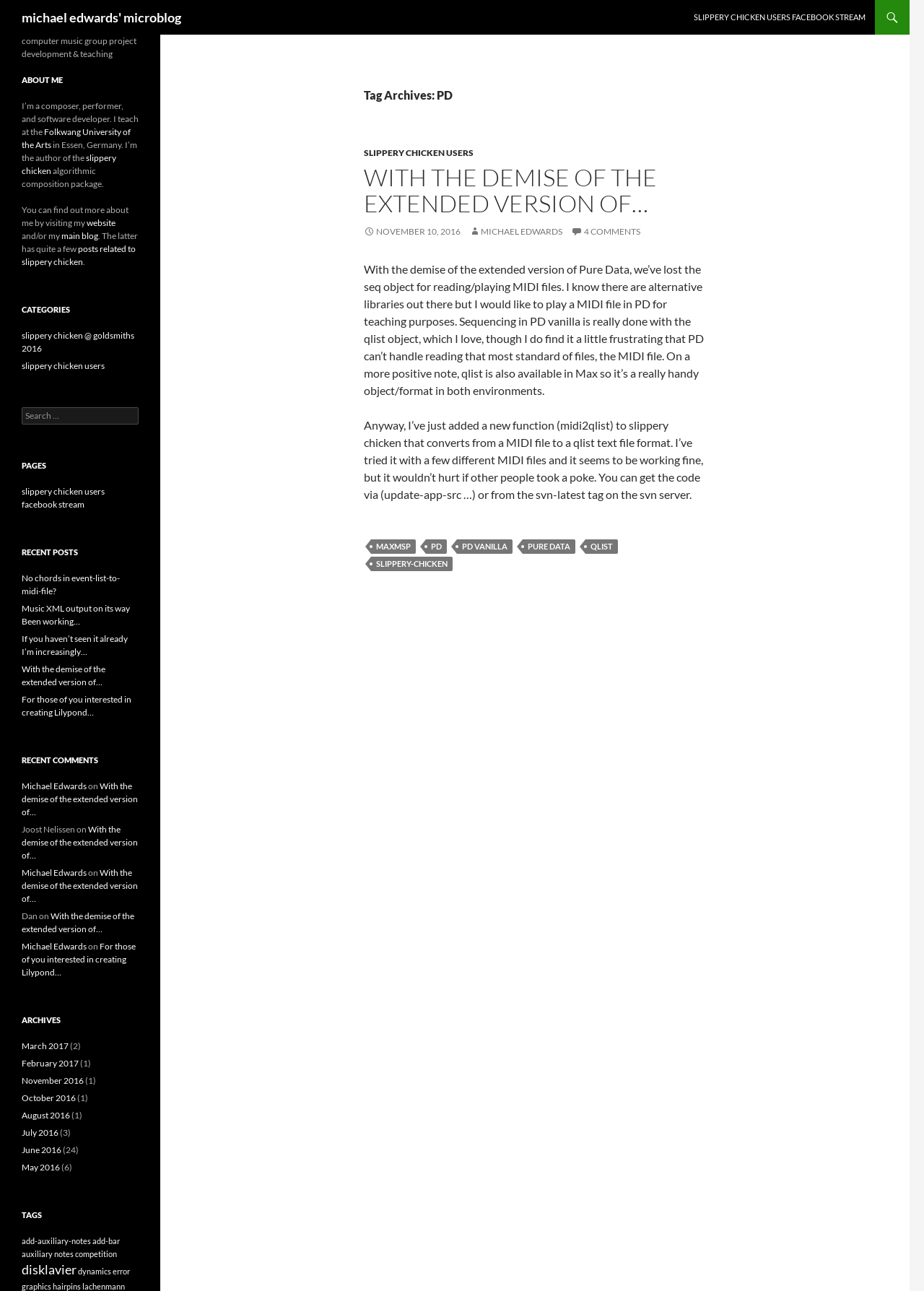Give a short answer using one word or phrase for the question:
What is the title of the first article in the 'RECENT POSTS' section?

No chords in event-list-to-midi-file?